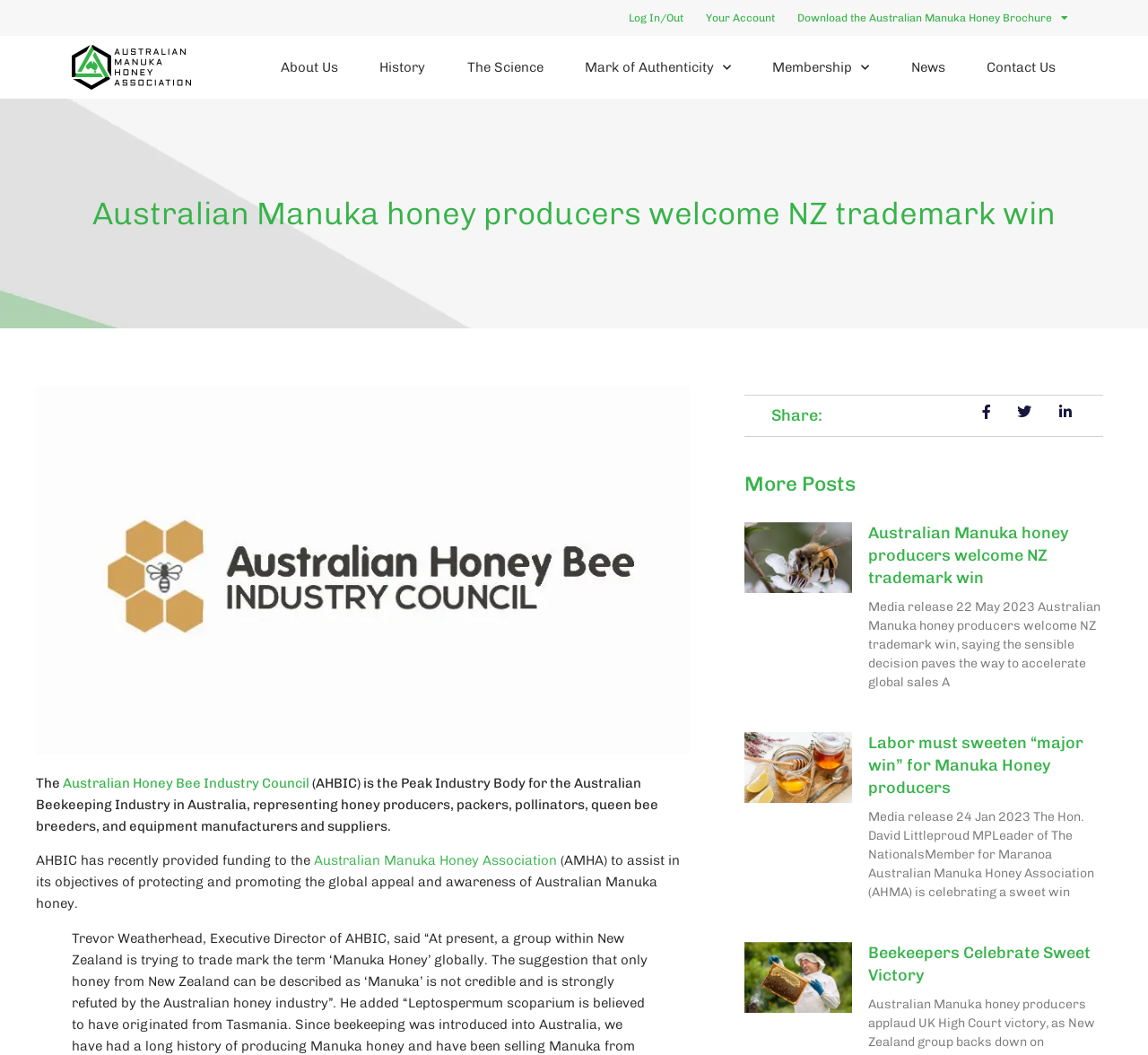Please provide the bounding box coordinate of the region that matches the element description: Australian Honey Bee Industry Council. Coordinates should be in the format (top-left x, top-left y, bottom-right x, bottom-right y) and all values should be between 0 and 1.

[0.055, 0.734, 0.27, 0.75]